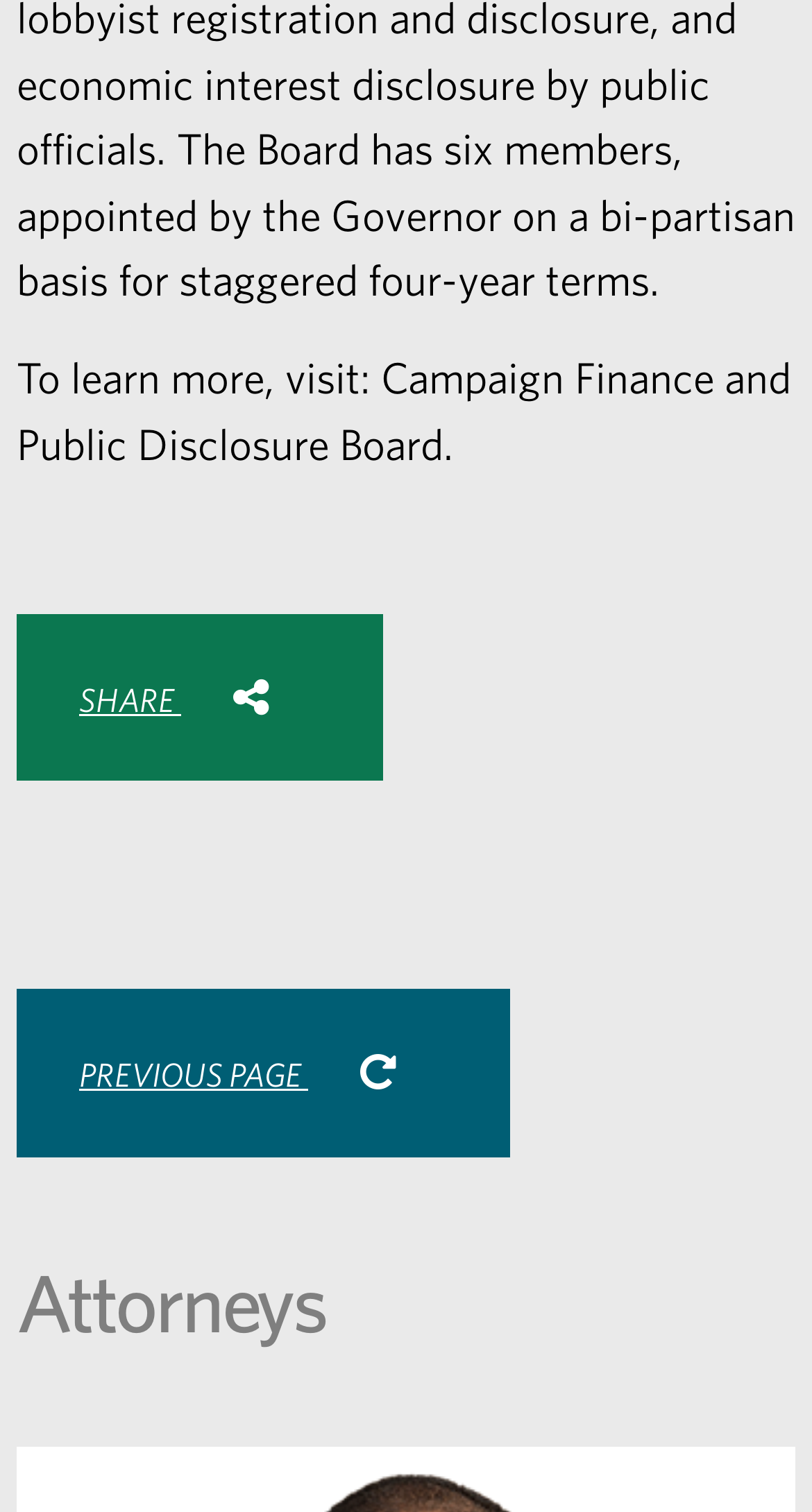Determine the bounding box for the UI element that matches this description: "Previous Page".

[0.021, 0.655, 0.628, 0.765]